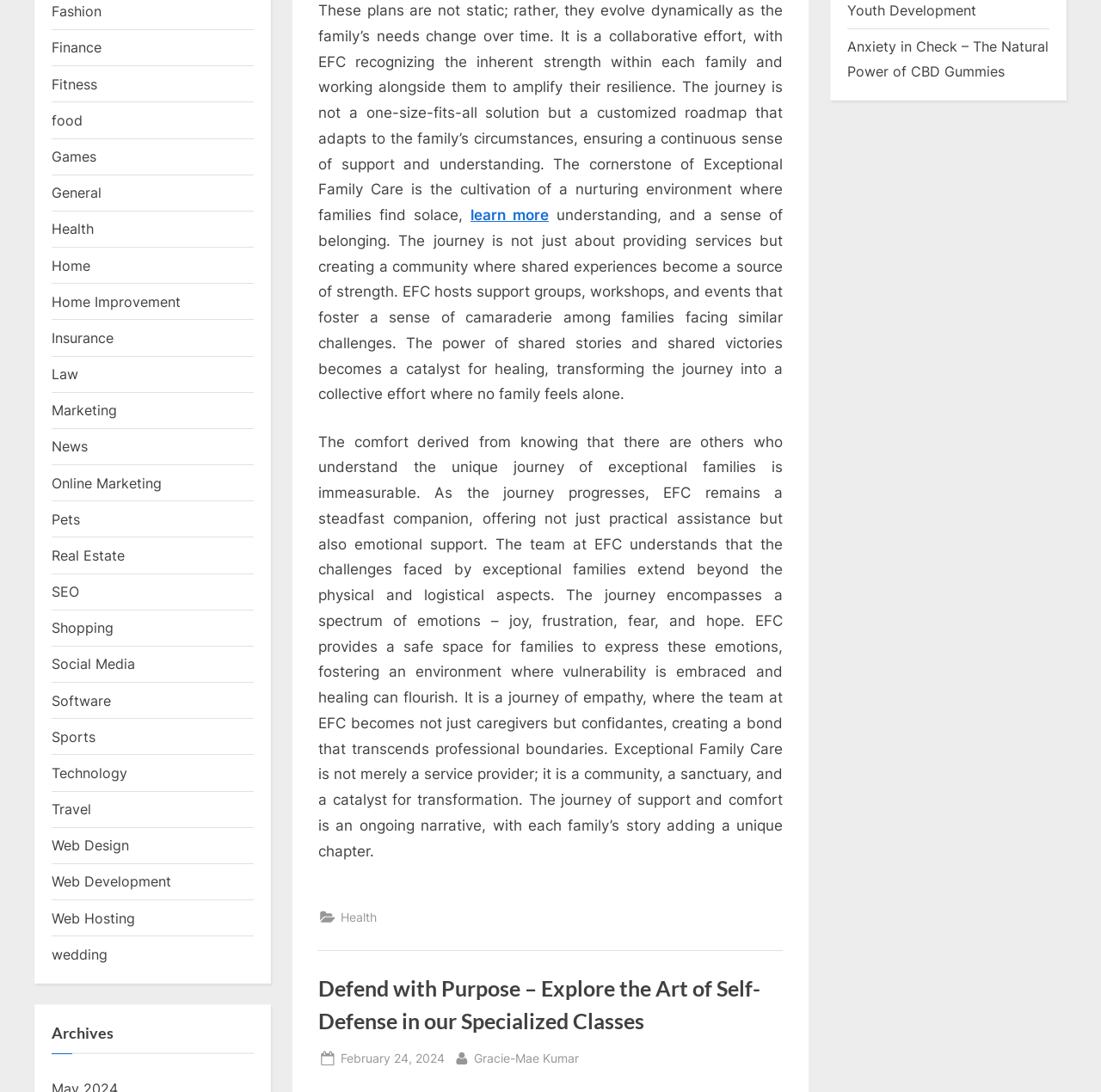Please find the bounding box for the following UI element description. Provide the coordinates in (top-left x, top-left y, bottom-right x, bottom-right y) format, with values between 0 and 1: By Gracie-Mae Kumar

[0.43, 0.959, 0.526, 0.979]